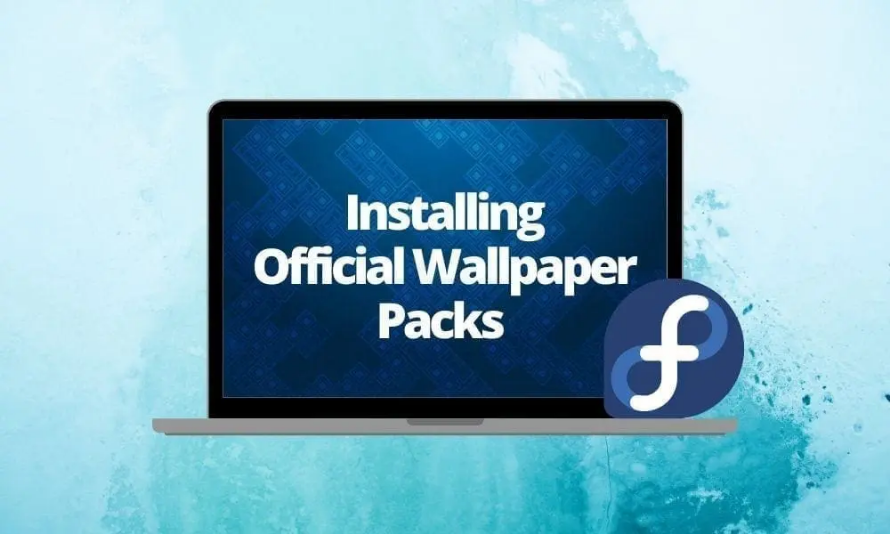What is being installed on the laptop?
Refer to the image and respond with a one-word or short-phrase answer.

Official Wallpaper Packs